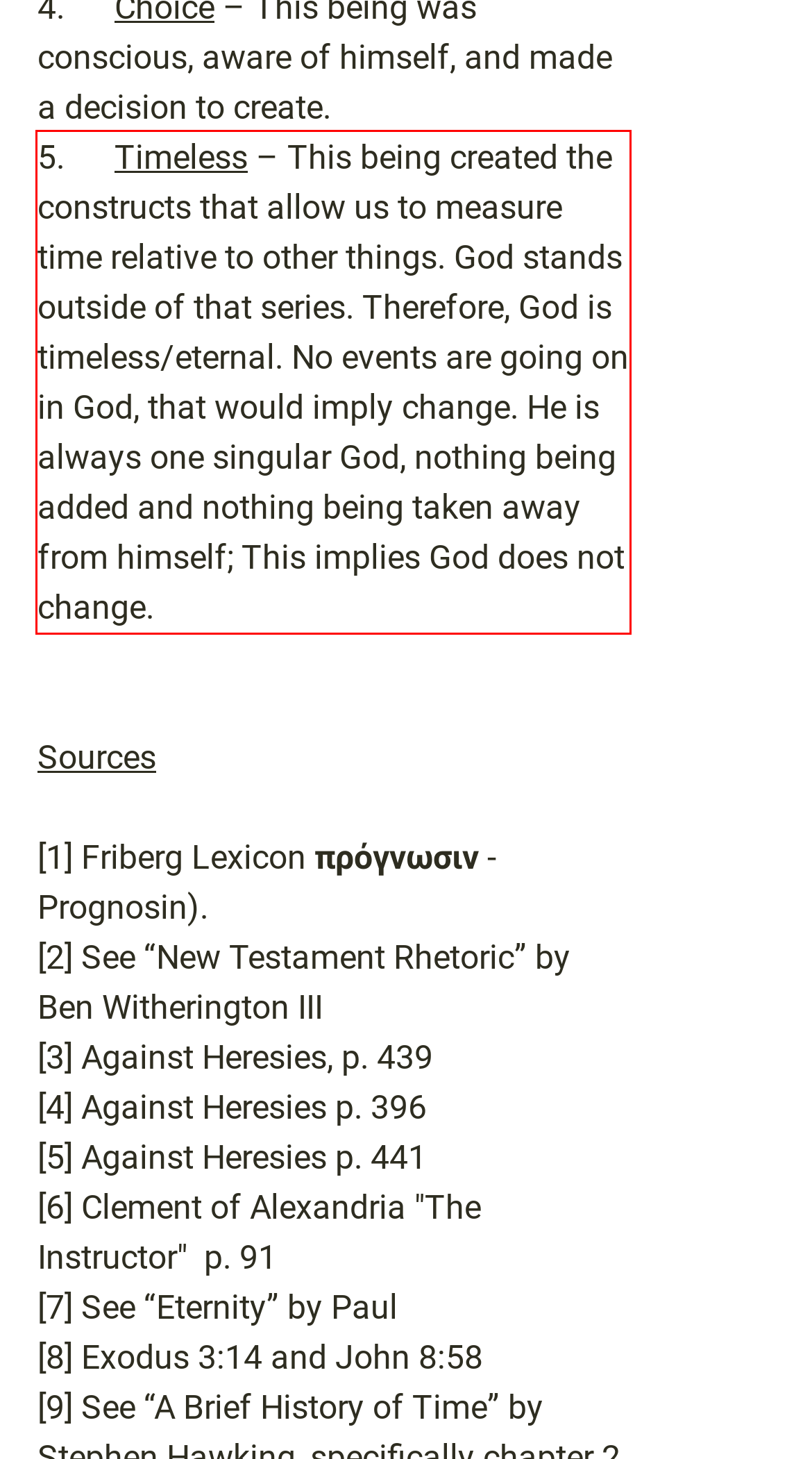Please examine the webpage screenshot and extract the text within the red bounding box using OCR.

5. Timeless – This being created the constructs that allow us to measure time relative to other things. God stands outside of that series. Therefore, God is timeless/eternal. No events are going on in God, that would imply change. He is always one singular God, nothing being added and nothing being taken away from himself; This implies God does not change.